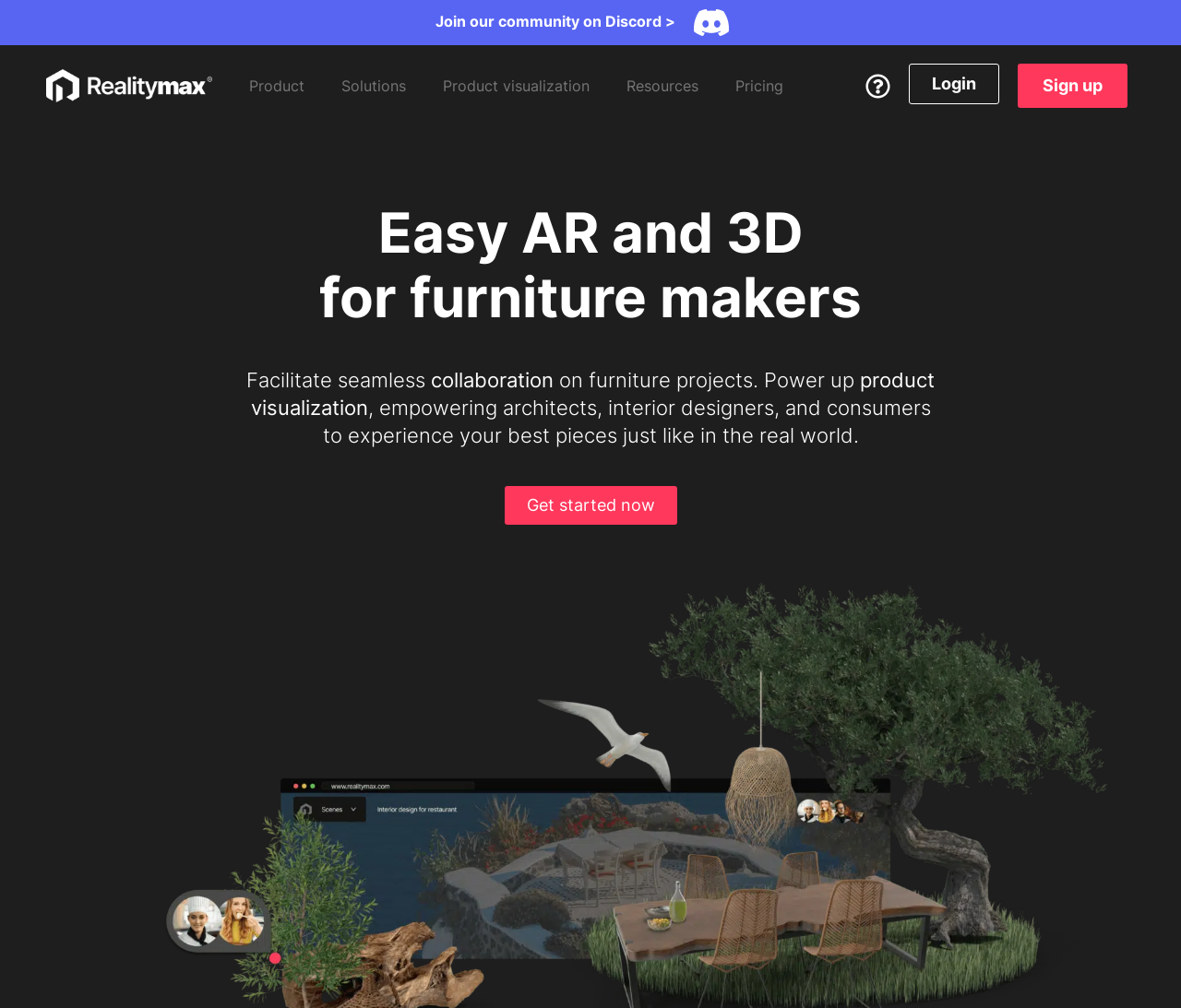Find the bounding box coordinates for the element described here: "Get started now".

[0.427, 0.482, 0.573, 0.521]